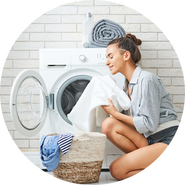Detail the scene depicted in the image with as much precision as possible.

The image showcases a woman interacting with a modern washing machine in a well-lit laundry room. She is gently pulling out a soft, white towel, appearing relaxed and engaged in her task. The laundry area features a clean, stylish aesthetic with light brick walls. Nearby, a woven basket contains a neatly folded towel and some blue clothing items, adding a touch of color and organization to the scene. This inviting setup emphasizes convenience and comfort, highlighting the apartment's in-unit laundry feature, perfect for those seeking a practical and homey living experience.